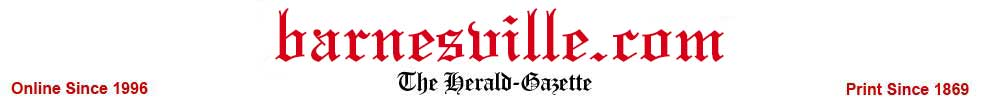Analyze the image and describe all key details you can observe.

The image showcases the header of the Barnesville.com website, prominently featuring the website's name in an elegant, bold font. The text "barnesville.com" is displayed in a striking red color, while a stylized tagline reads "The Herald-Gazette" in a classic black font, underscoring the site's connection to a long-standing print publication. Additionally, the header includes the phrases "Online Since 1996" and "Print Since 1869," highlighting the website's extensive history and evolution from print to digital media. The clean design and traditional elements reflect the website's commitment to delivering local news and information to the community.